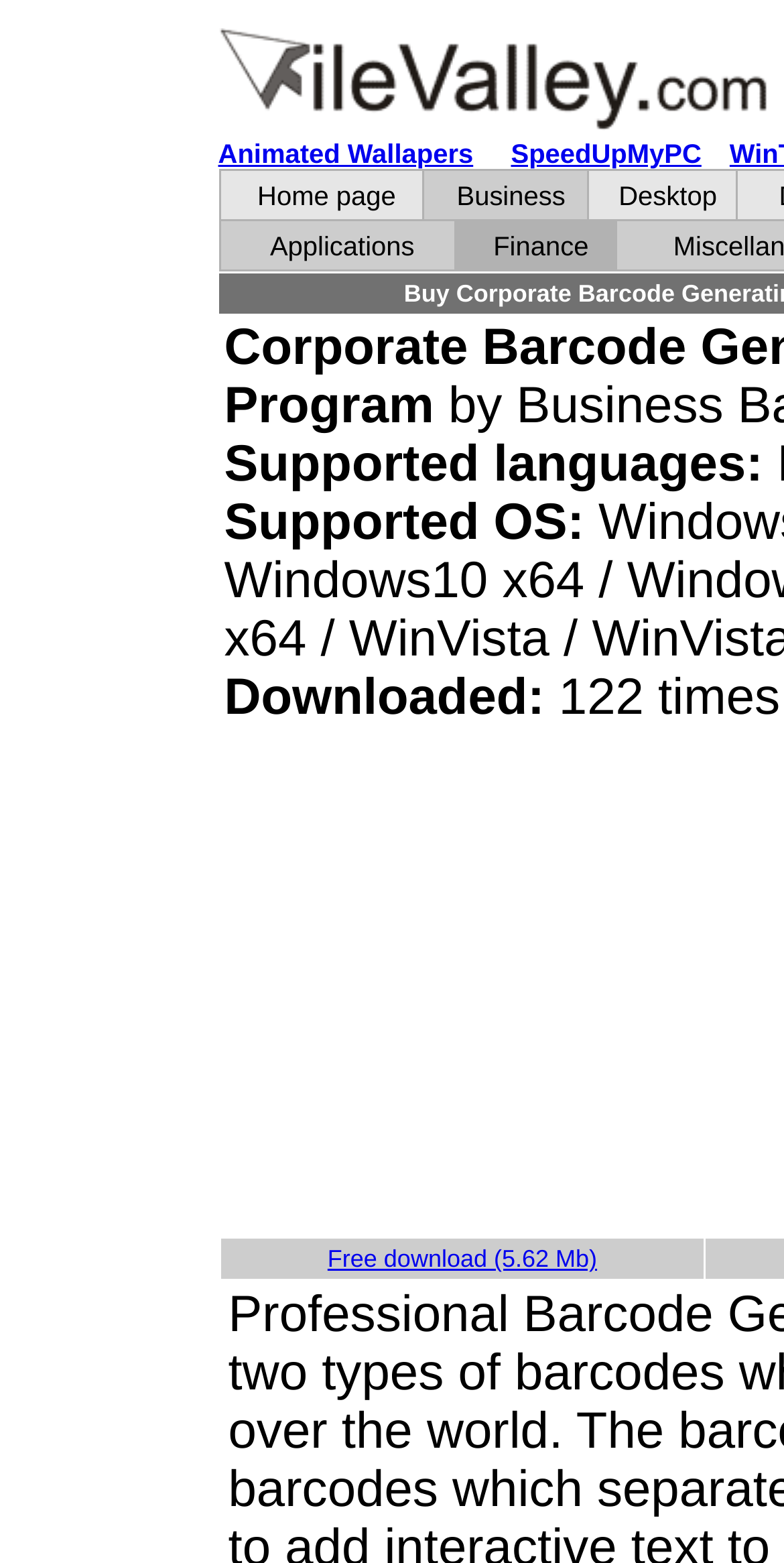Please reply to the following question with a single word or a short phrase:
How many links are available in the gridcell section?

5